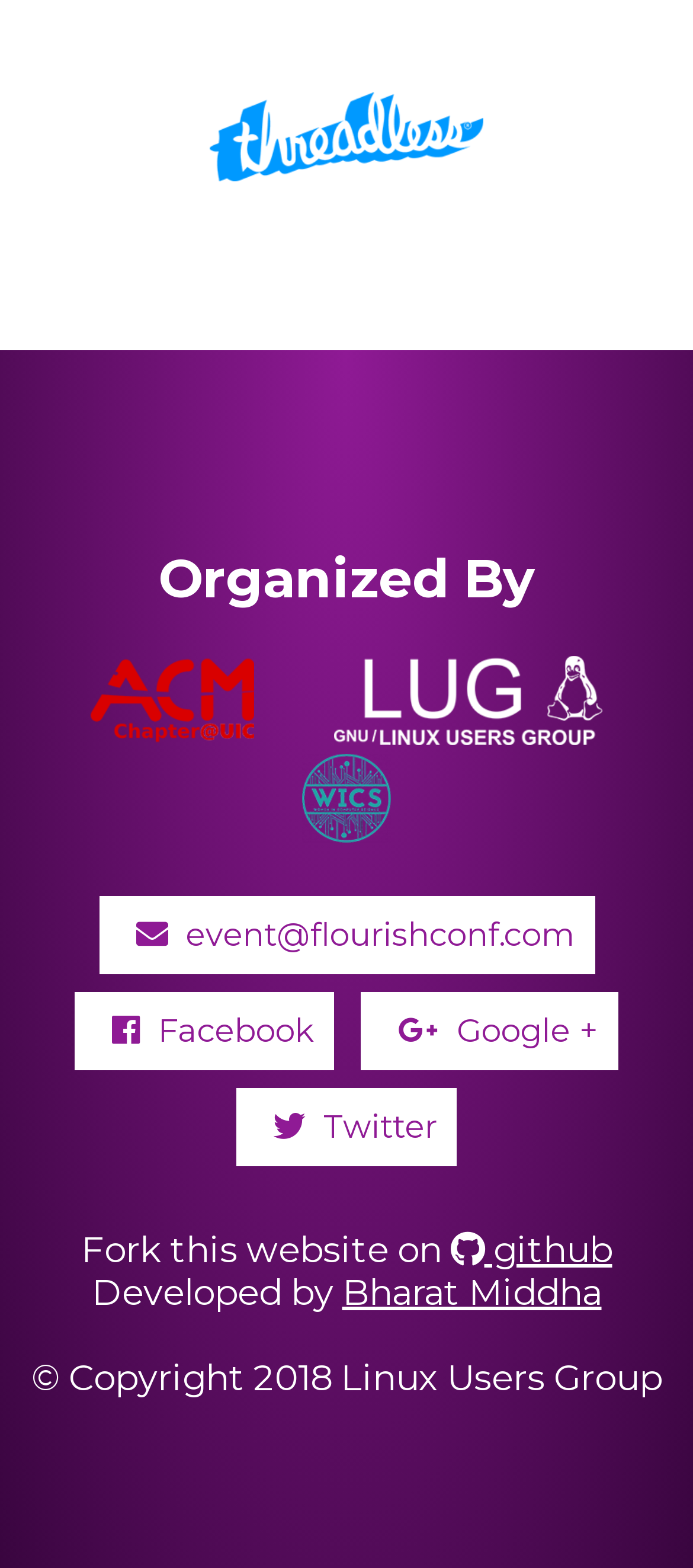Please determine the bounding box coordinates for the UI element described here. Use the format (top-left x, top-left y, bottom-right x, bottom-right y) with values bounded between 0 and 1: Facebook

[0.108, 0.633, 0.482, 0.683]